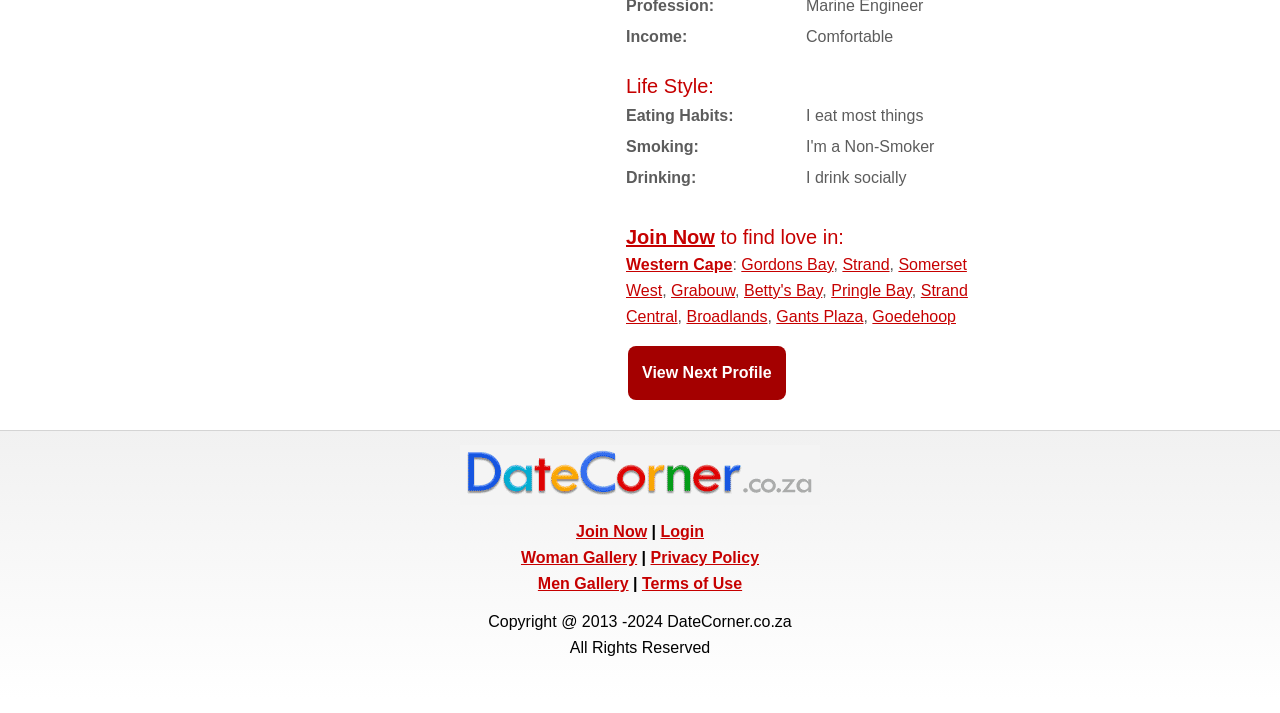What is the action of the 'View Next Profile' button? Observe the screenshot and provide a one-word or short phrase answer.

View Next Profile